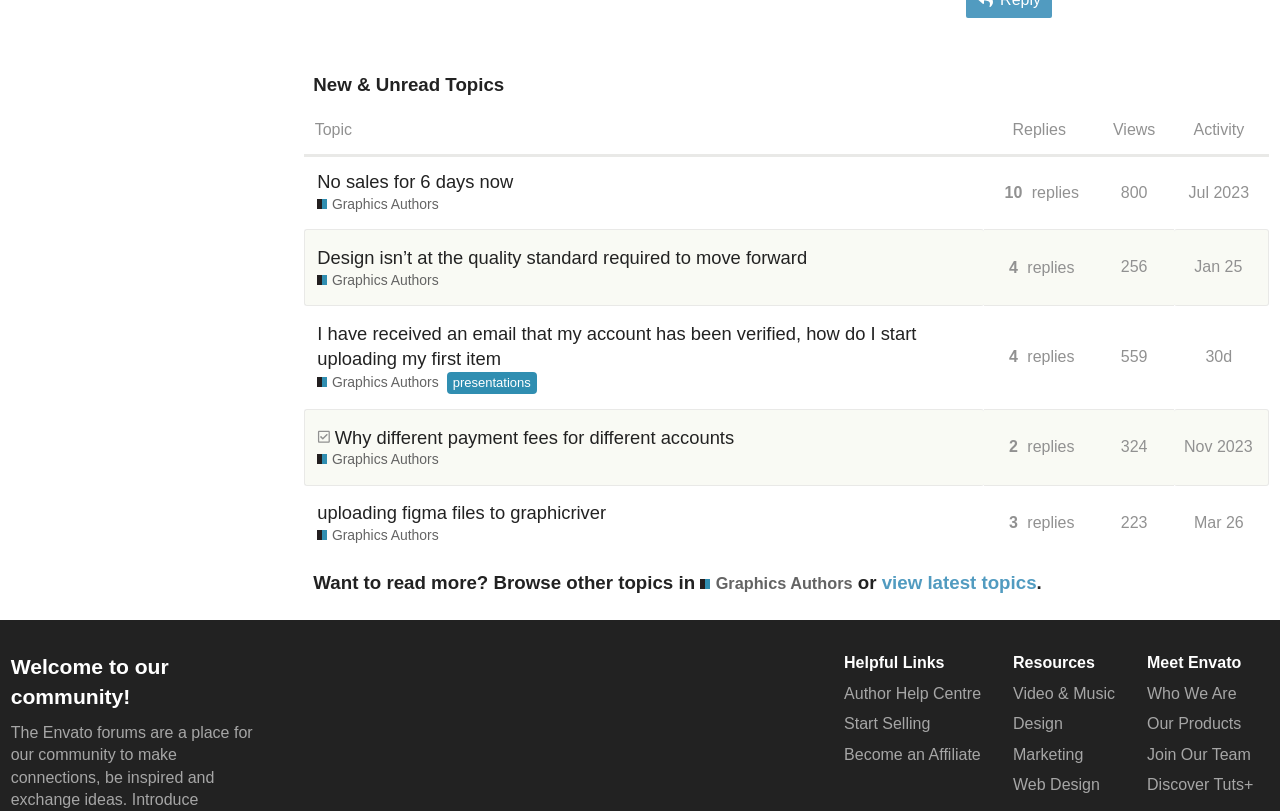Pinpoint the bounding box coordinates of the area that should be clicked to complete the following instruction: "Start selling on Envato Elements and GraphicRiver". The coordinates must be given as four float numbers between 0 and 1, i.e., [left, top, right, bottom].

[0.659, 0.882, 0.727, 0.903]